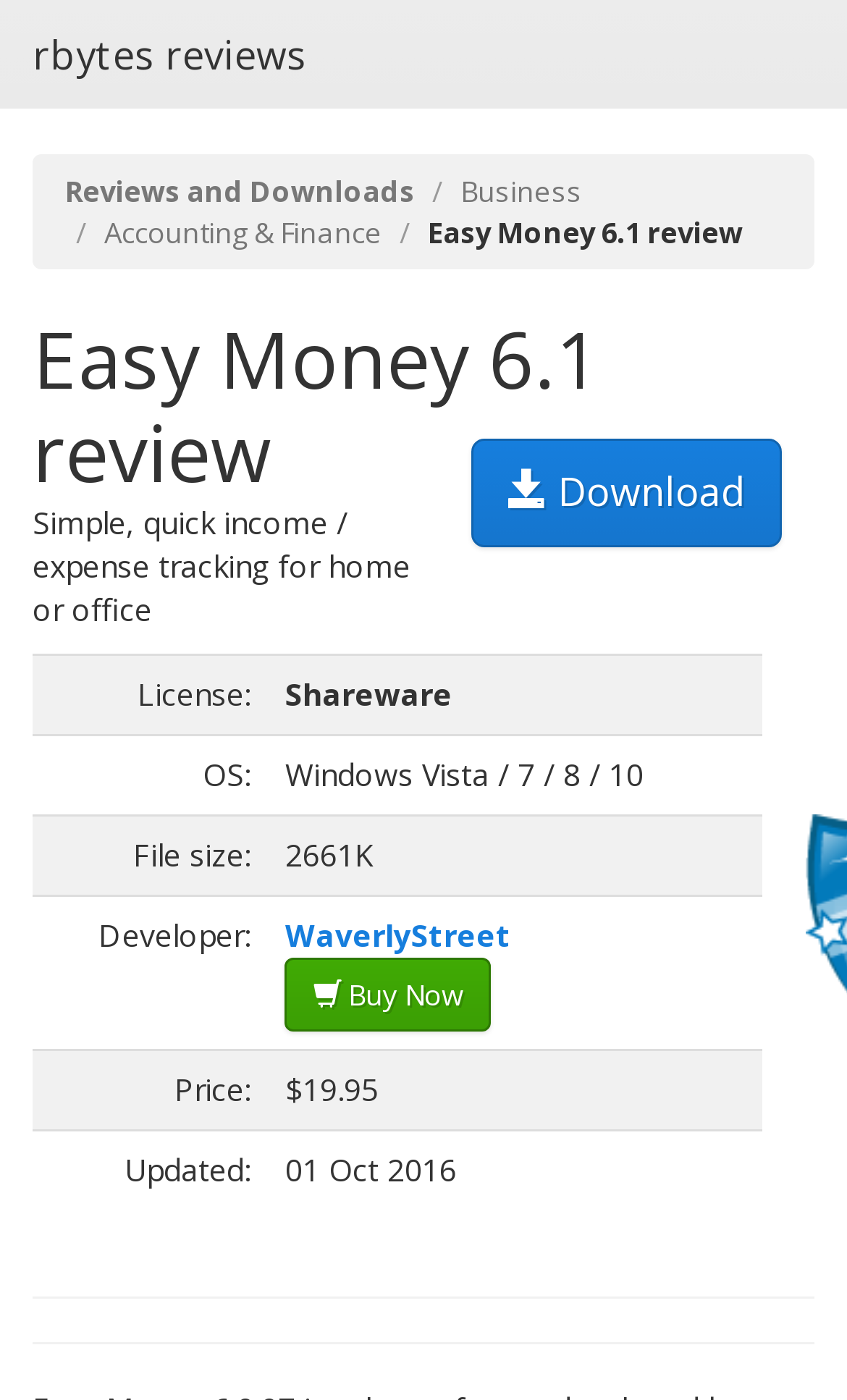What is the file size of the software?
Based on the screenshot, provide your answer in one word or phrase.

2661K